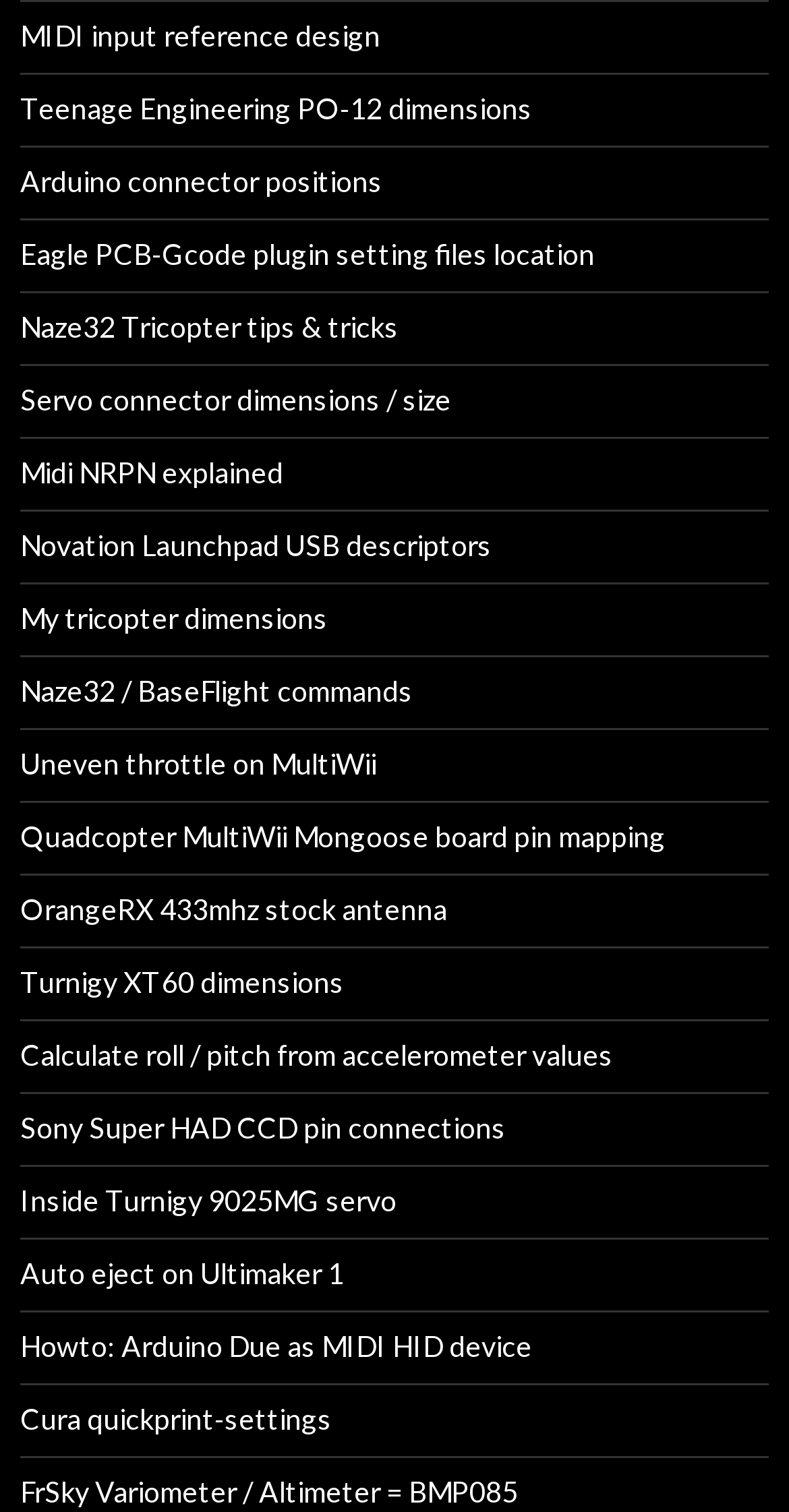Can you specify the bounding box coordinates for the region that should be clicked to fulfill this instruction: "Explore Servo connector dimensions / size".

[0.026, 0.253, 0.572, 0.276]